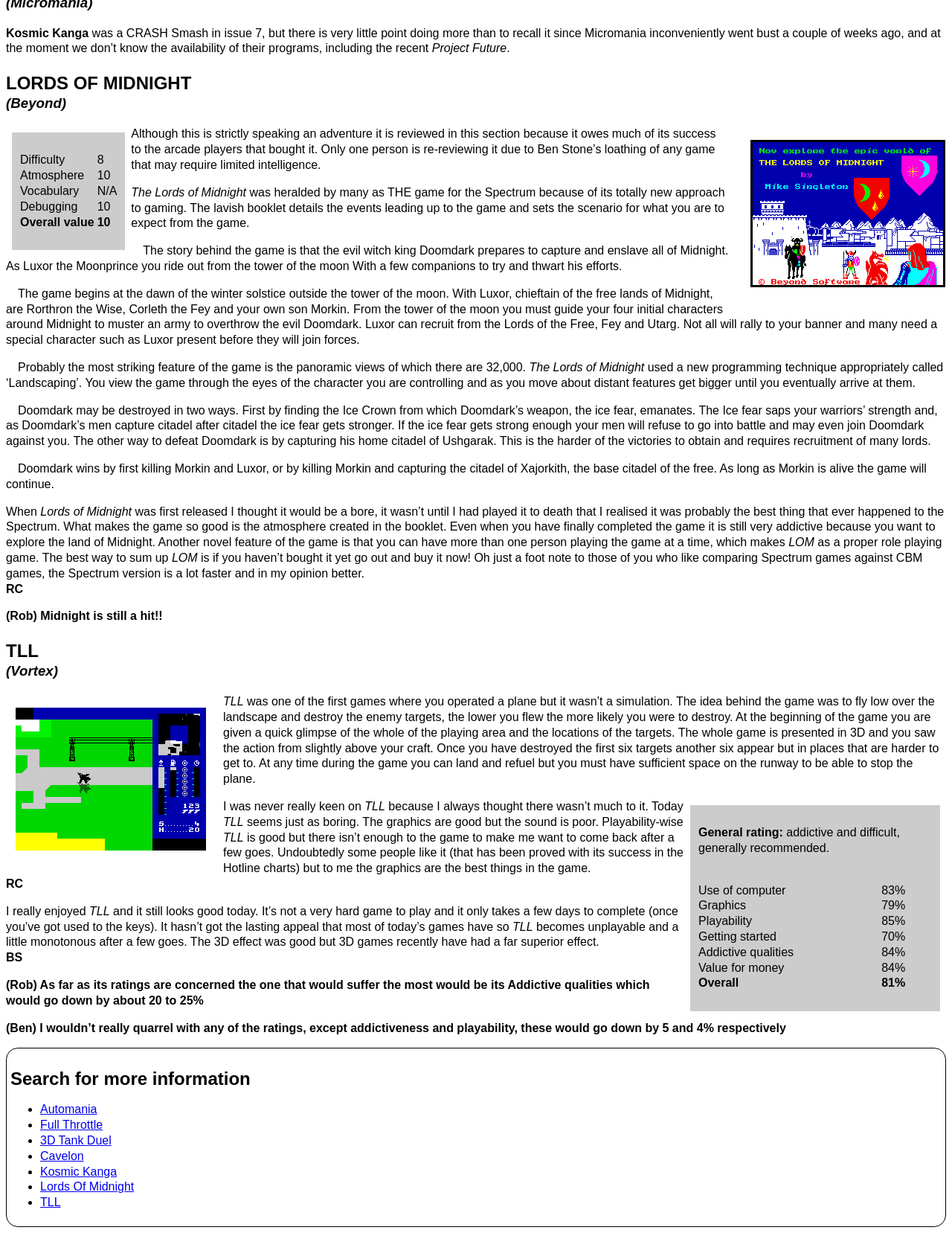Carefully examine the image and provide an in-depth answer to the question: What is the name of the first game reviewed?

I looked at the heading of the first review and saw that it says 'LORDS OF MIDNIGHT', so the name of the first game reviewed is 'Lords of Midnight'.